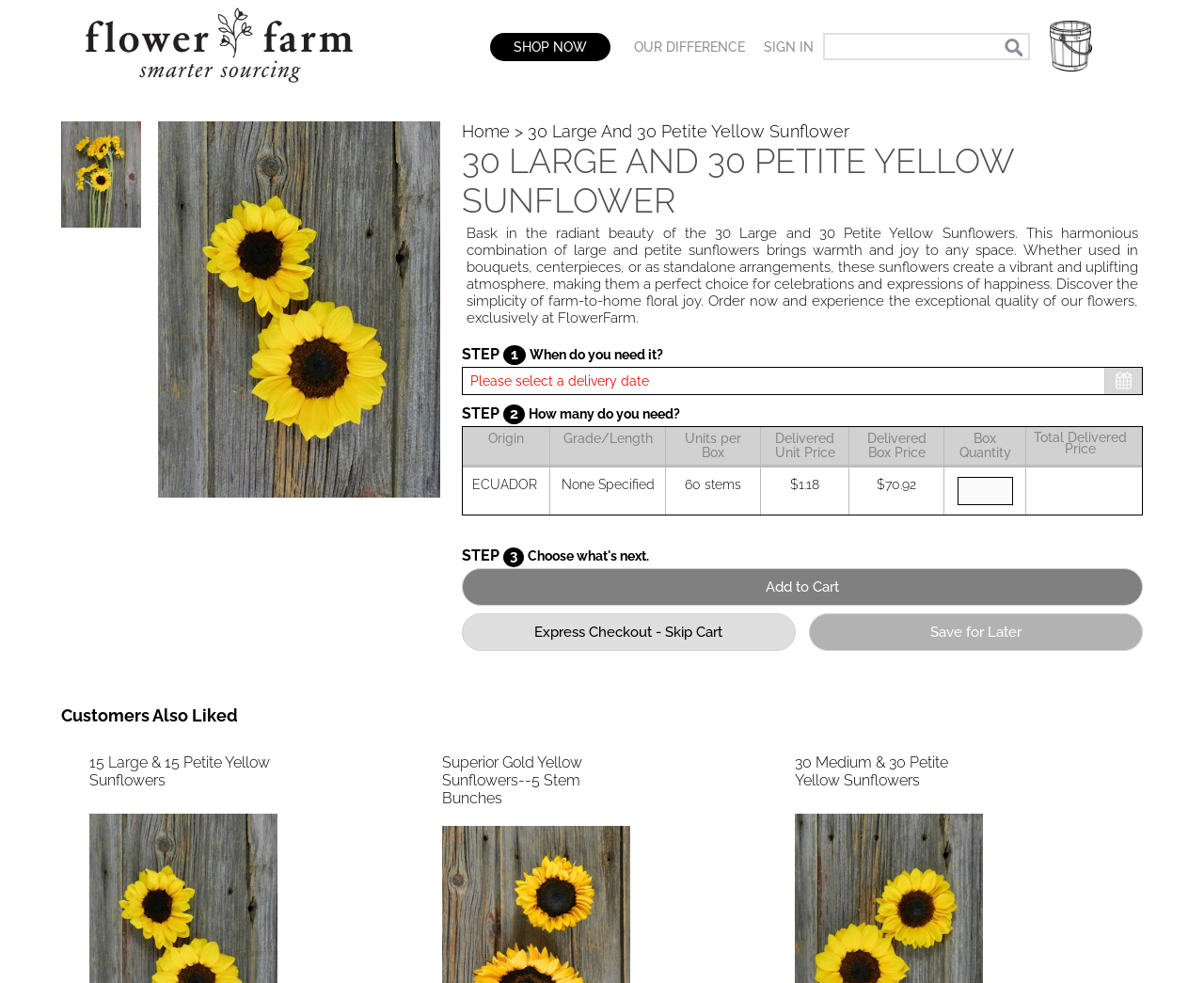Pinpoint the bounding box coordinates of the element to be clicked to execute the instruction: "View the '30 LARGE AND 30 PETITE YELLOW SUNFLOWER' product".

[0.131, 0.123, 0.365, 0.506]